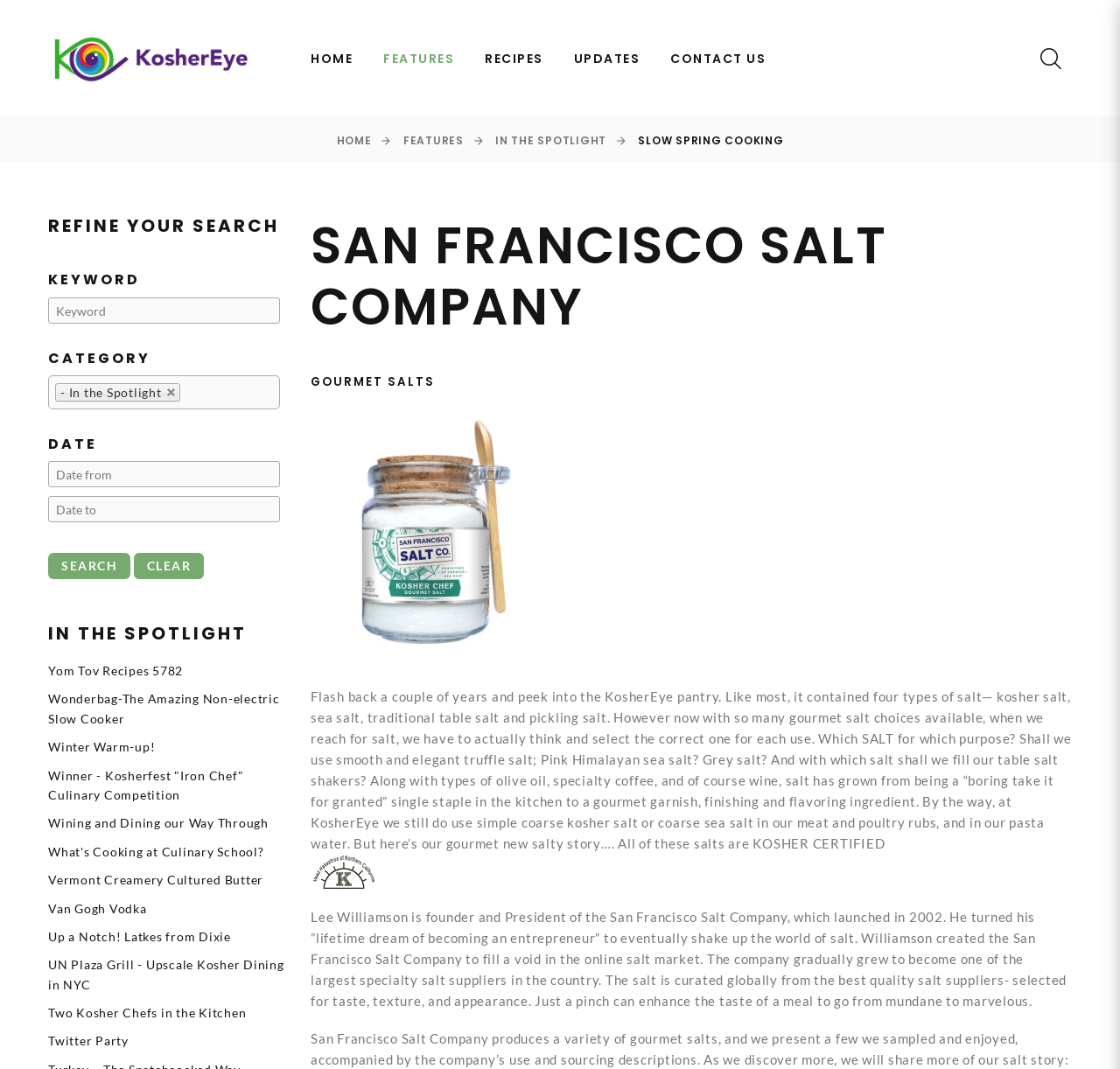Find the bounding box coordinates for the area that must be clicked to perform this action: "Clear the search filters".

[0.119, 0.517, 0.182, 0.542]